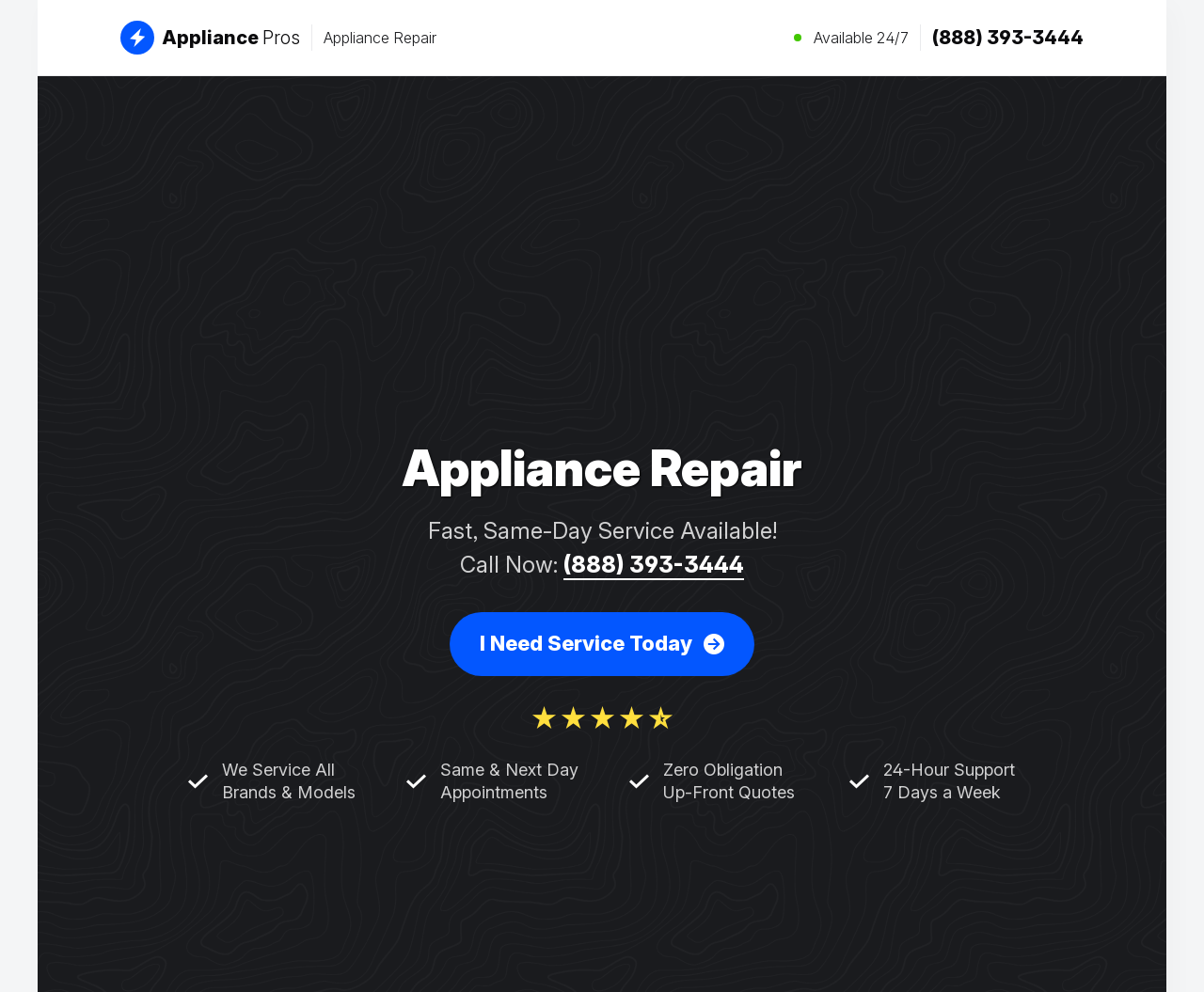What types of appliances do they service? Using the information from the screenshot, answer with a single word or phrase.

All brands and models